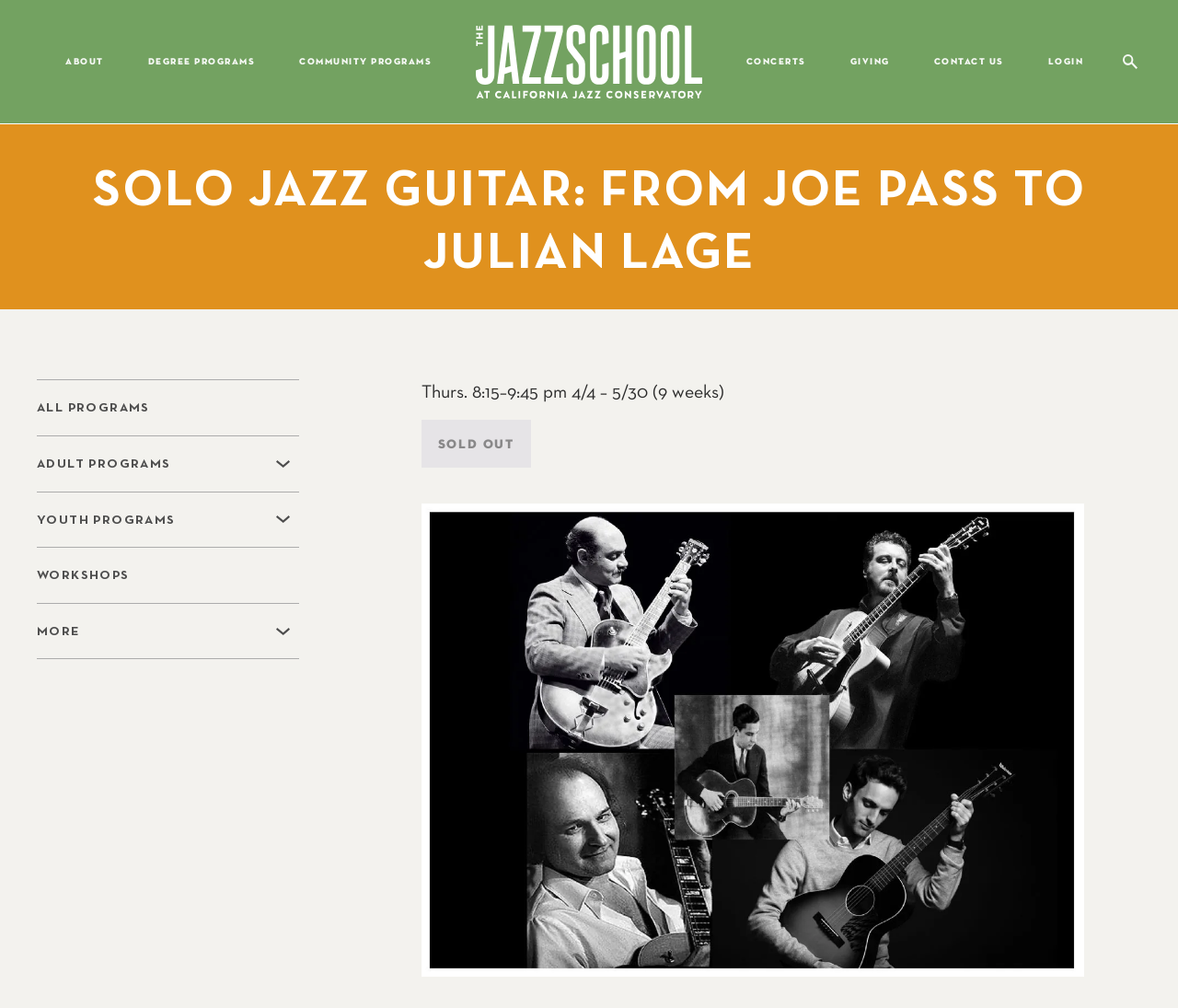Can you find the bounding box coordinates of the area I should click to execute the following instruction: "Learn about solo jazz guitar"?

[0.404, 0.08, 0.596, 0.103]